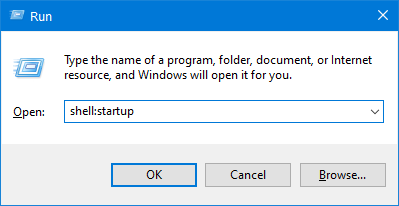Detail the scene shown in the image extensively.

The image displays the "Run" dialog box in Windows, a useful tool for quickly executing commands, opening files, or launching programs. The dialog features a text field labeled "Open:" where users can input commands. In this instance, the command "shell:startup" is entered, indicating the user wants to access the Startup folder. The box includes three buttons: "OK," which will execute the command; "Cancel," which will close the dialog without action; and "Browse...," allowing users to navigate their file system for specific files or folders. This functionality is particularly handy for users looking to manage startup applications or scripts in Microsoft Windows.